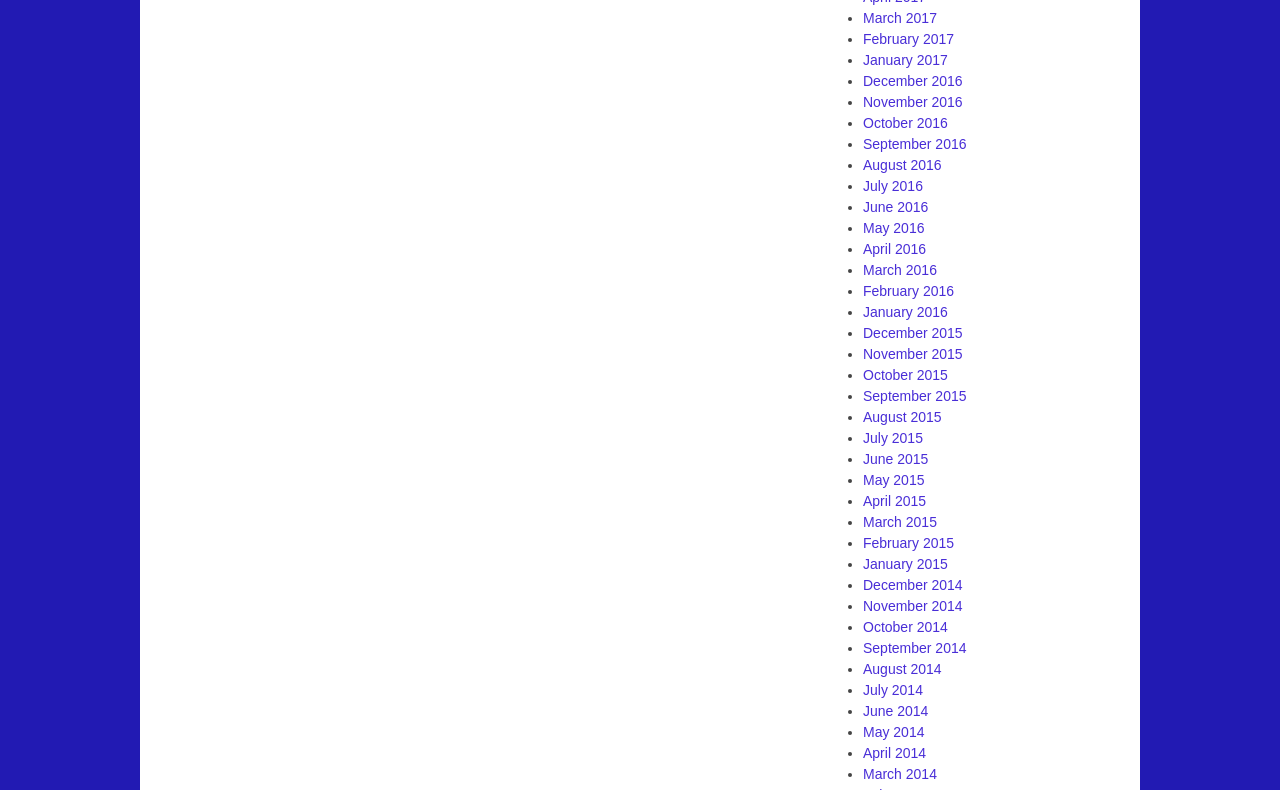Please specify the bounding box coordinates of the element that should be clicked to execute the given instruction: 'View December 2014'. Ensure the coordinates are four float numbers between 0 and 1, expressed as [left, top, right, bottom].

[0.674, 0.73, 0.752, 0.75]